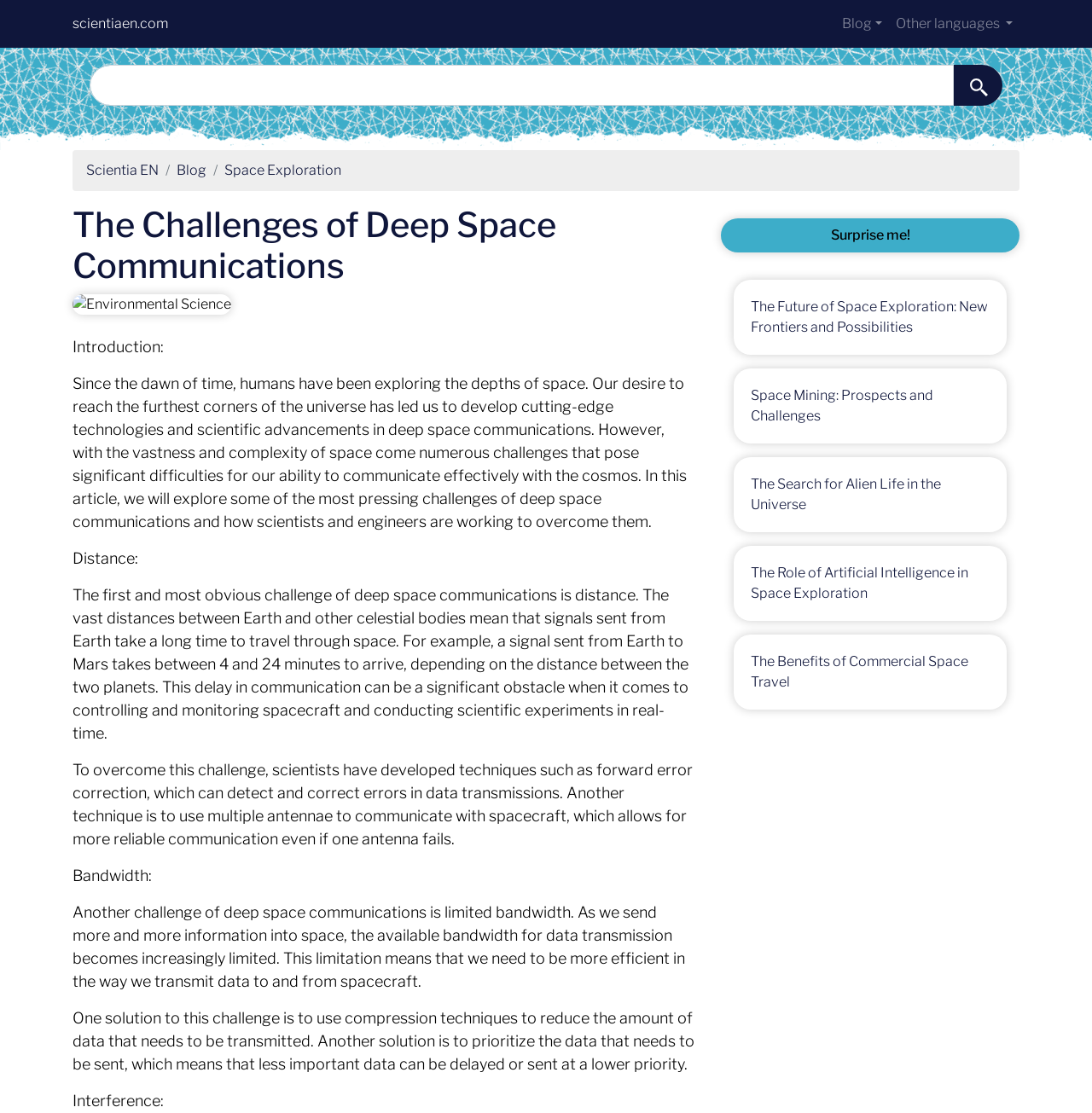Based on the element description, predict the bounding box coordinates (top-left x, top-left y, bottom-right x, bottom-right y) for the UI element in the screenshot: scientiaen.com

[0.066, 0.008, 0.154, 0.034]